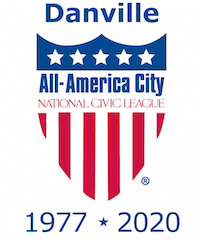Describe every aspect of the image in depth.

The image features the emblem for Danville, highlighting its recognition as an "All-America City" awarded by the National Civic League. The design includes a shield shape adorned with five stars in a blue section at the top, symbolizing excellence and achievement. Below, red and white stripes represent the American flag, reinforcing the town's patriotic spirit. The text prominently displays "Danville" at the top, and "All-America City" beneath, with the years "1977" and "2020" at the bottom, indicating the years of receiving this prestigious title. This emblem encapsulates the pride and community spirit recognized through this accolade.